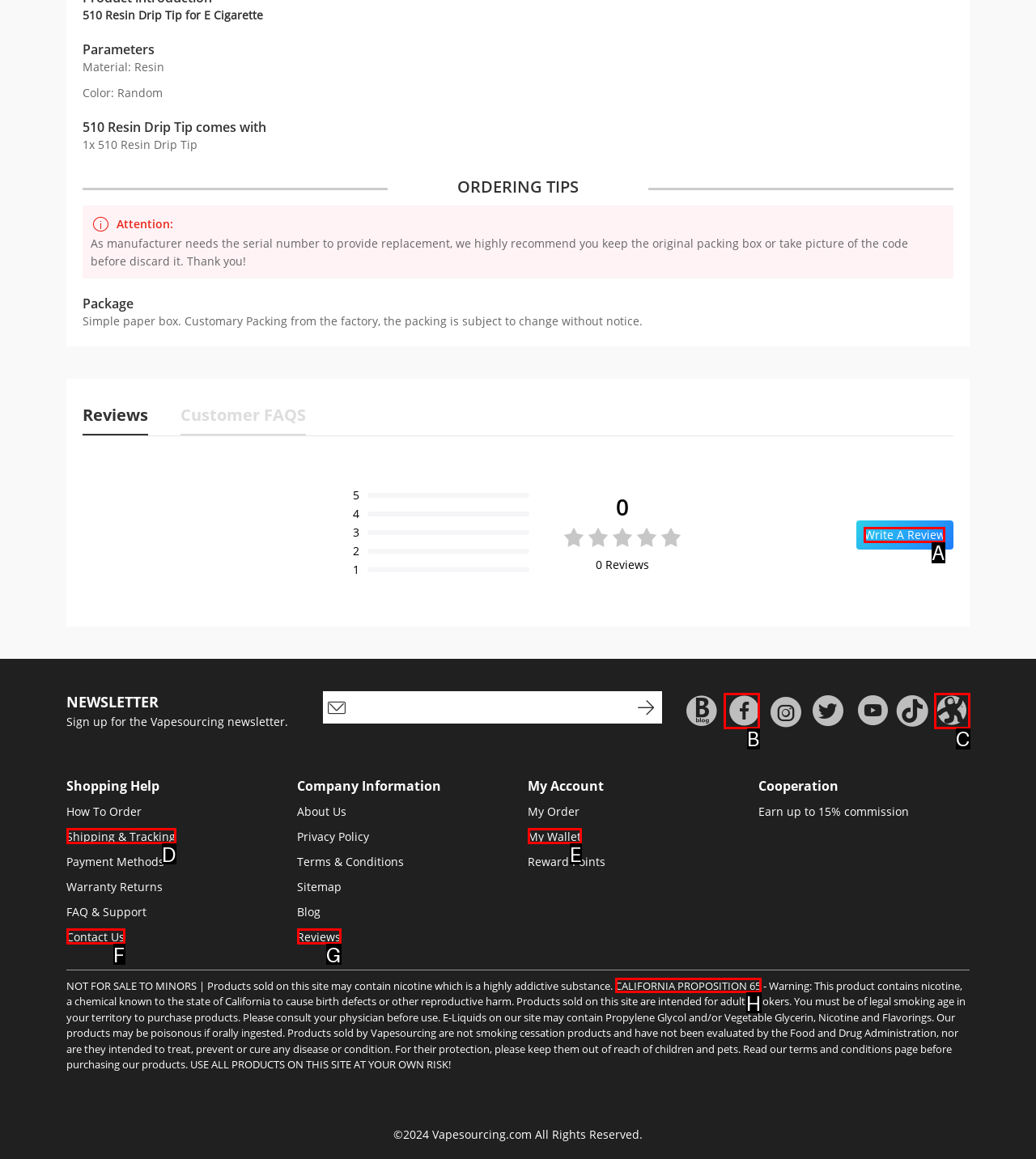Select the appropriate HTML element to click for the following task: Click the 'Write A Review' button
Answer with the letter of the selected option from the given choices directly.

A